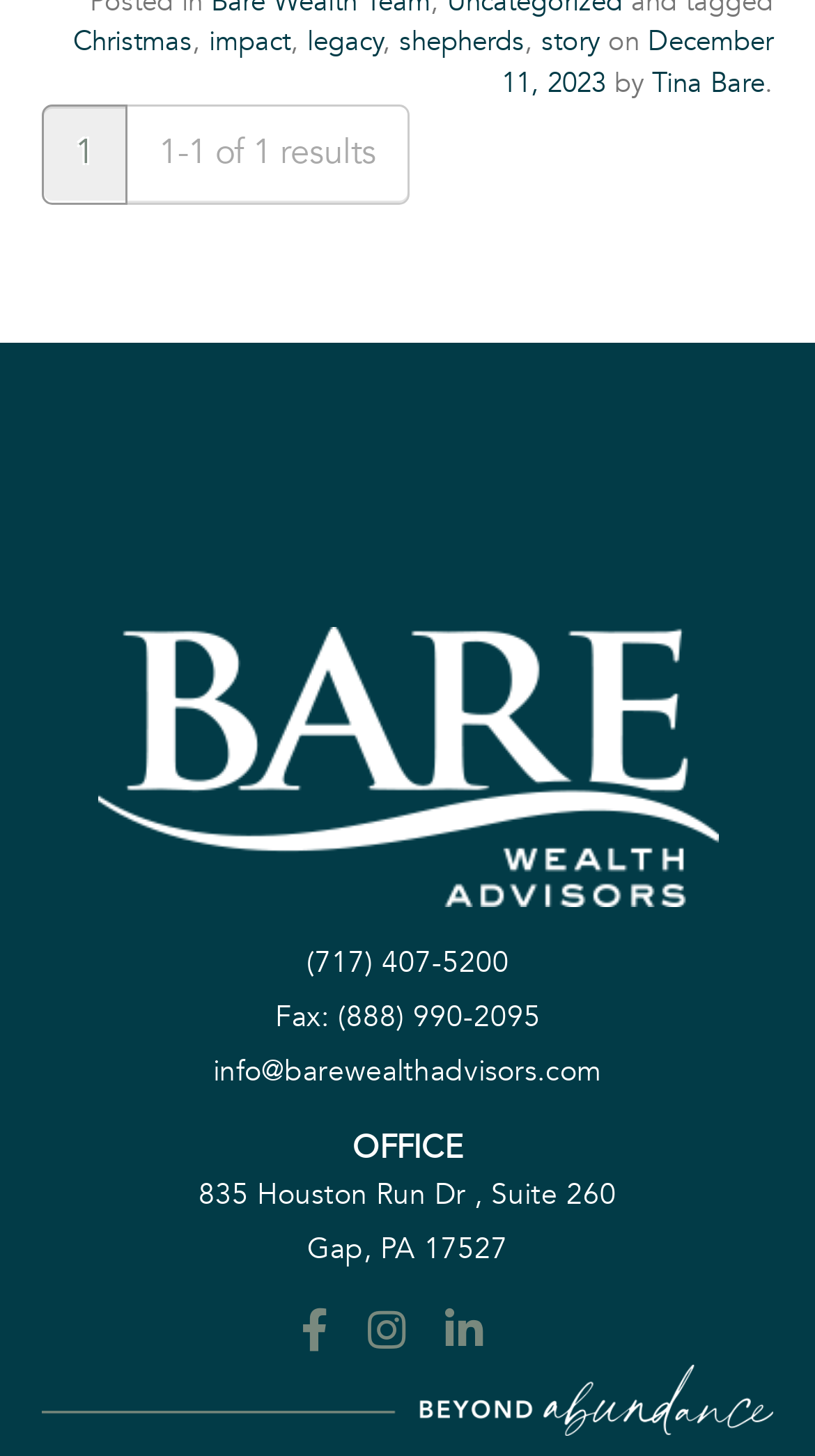Please identify the bounding box coordinates of the clickable region that I should interact with to perform the following instruction: "Get office address". The coordinates should be expressed as four float numbers between 0 and 1, i.e., [left, top, right, bottom].

[0.244, 0.807, 0.756, 0.872]